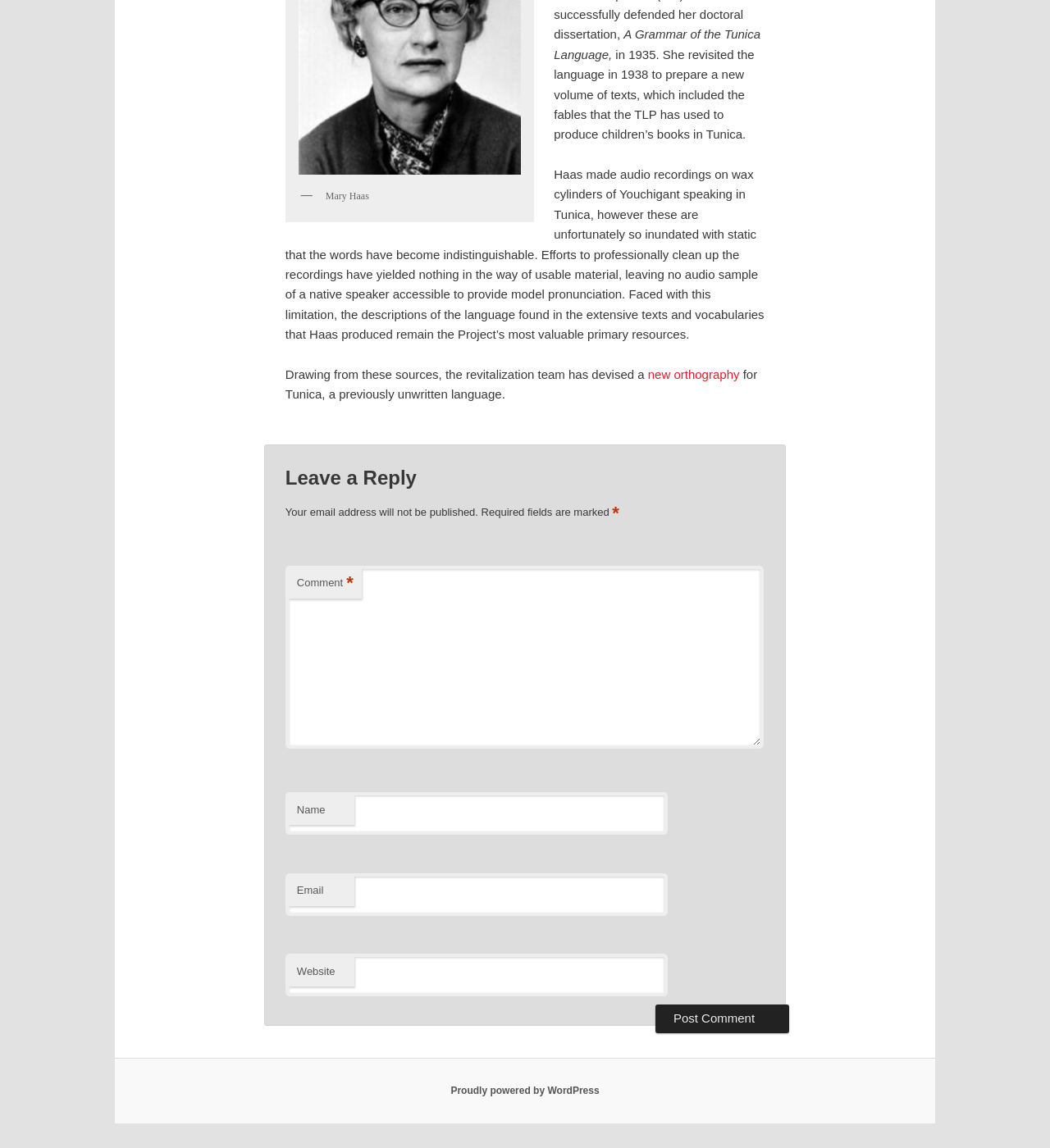What is the purpose of the textboxes?
Answer the question in a detailed and comprehensive manner.

The textboxes are labeled as 'Comment', 'Name', 'Email', and 'Website', and there is a 'Post Comment' button, which suggests that the purpose of the textboxes is to leave a comment on the webpage.